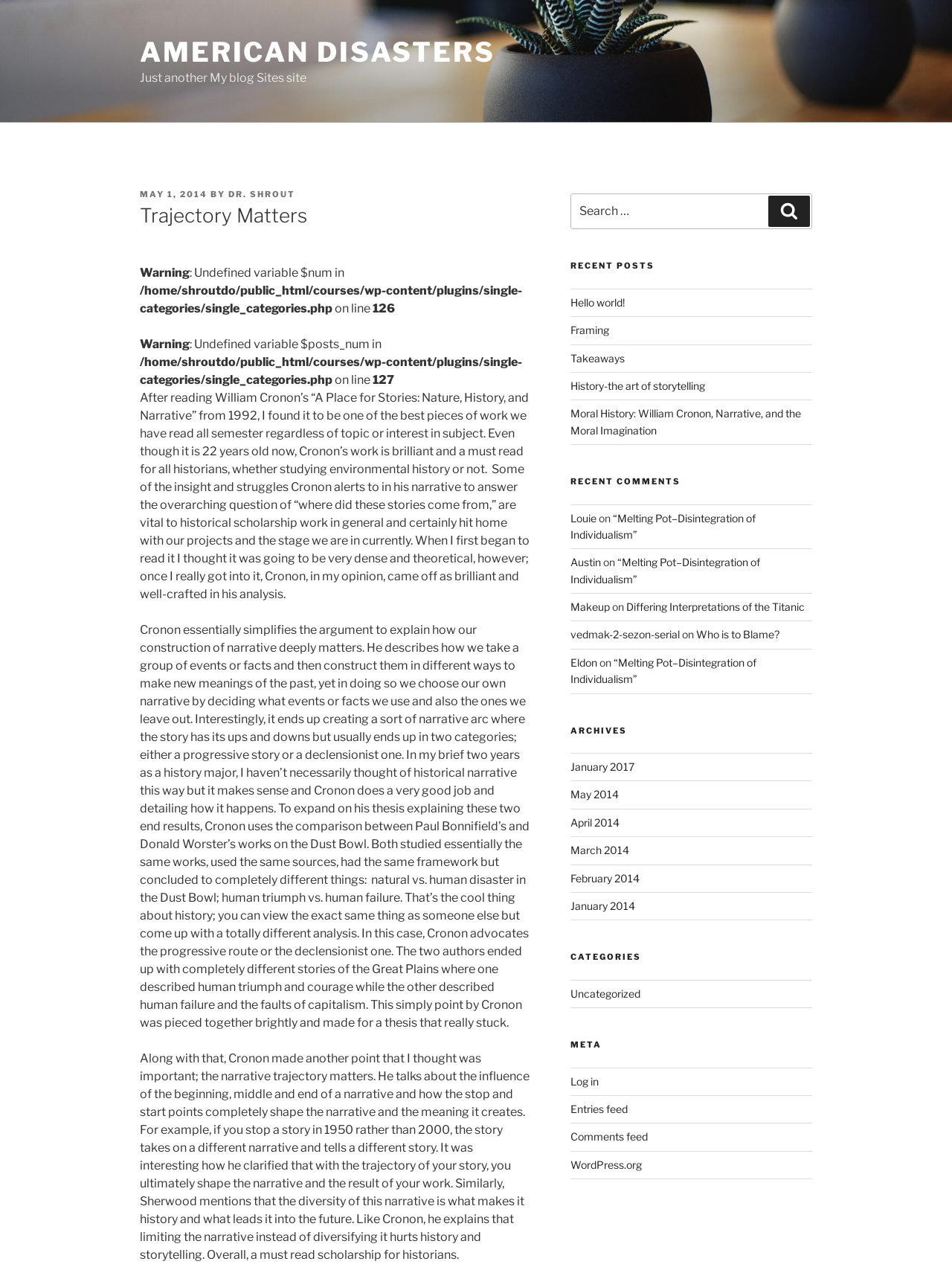Determine the bounding box coordinates for the element that should be clicked to follow this instruction: "Search for something". The coordinates should be given as four float numbers between 0 and 1, in the format [left, top, right, bottom].

[0.599, 0.152, 0.853, 0.181]